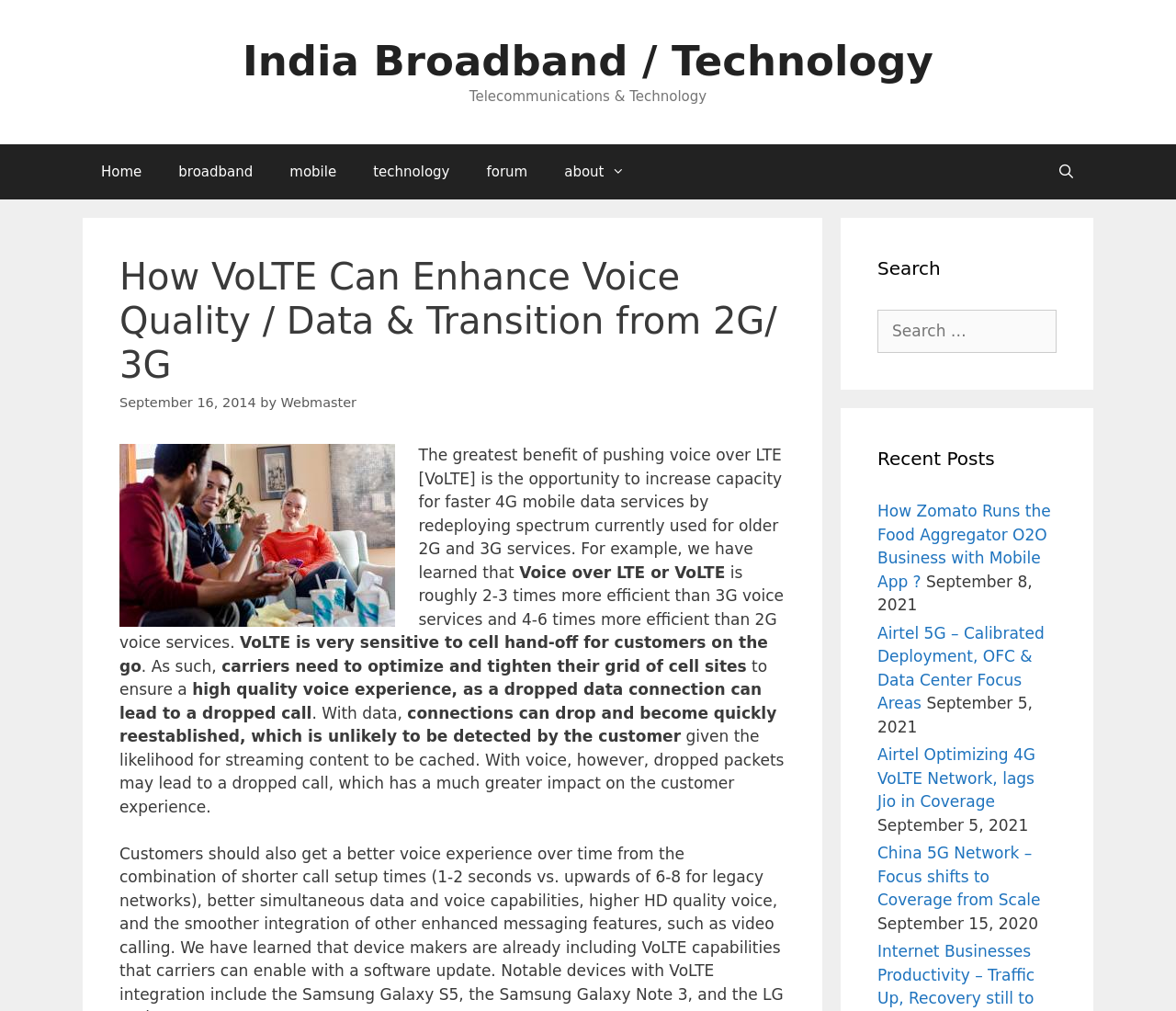What is the category of the article 'How Zomato Runs the Food Aggregator O2O Business with Mobile App?'
Please give a well-detailed answer to the question.

The article 'How Zomato Runs the Food Aggregator O2O Business with Mobile App?' is listed under the 'Recent Posts' section on the webpage.